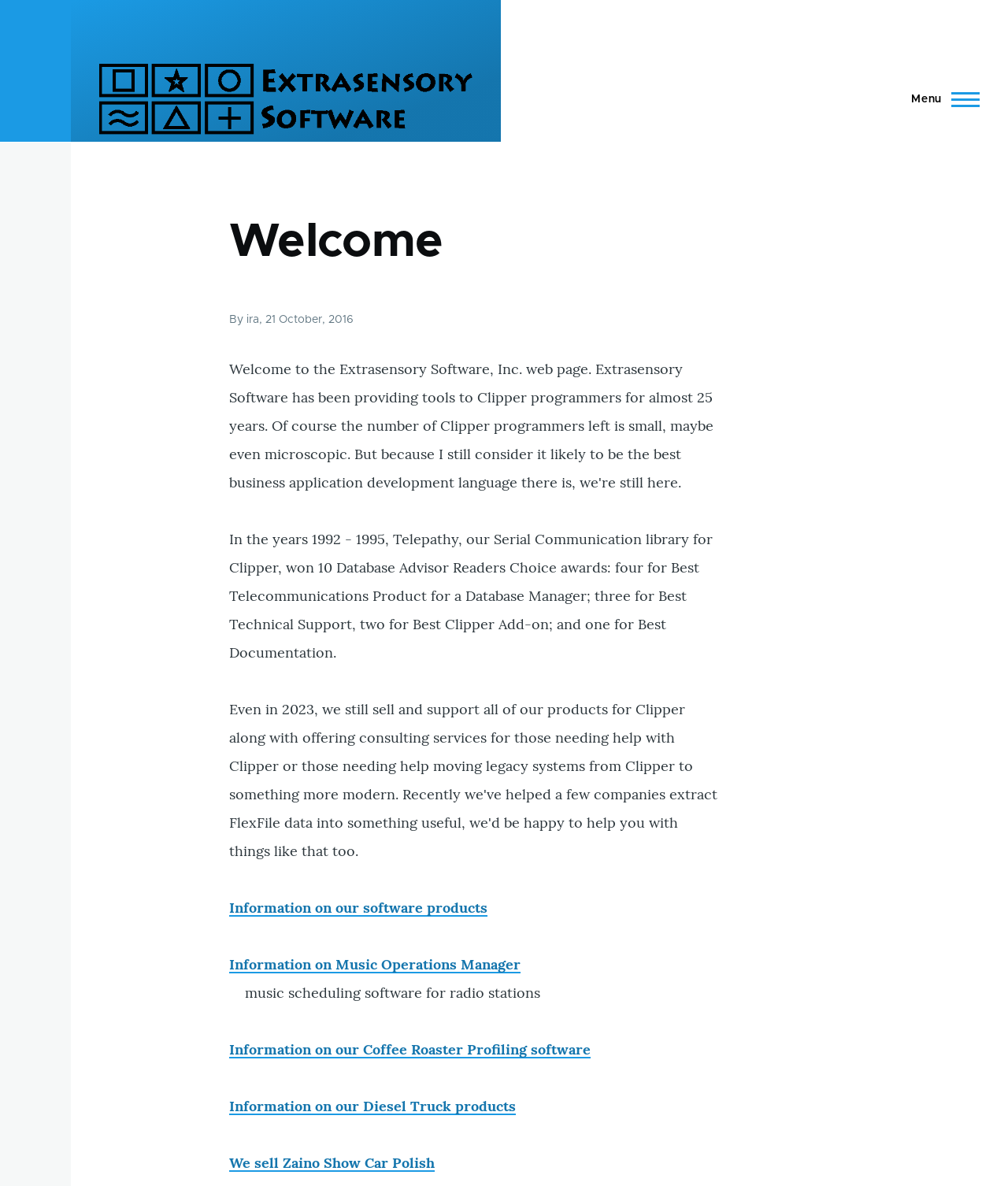What is the purpose of the 'Music Operations Manager' software?
Using the image as a reference, answer the question in detail.

I found the link element with the text 'Information on Music Operations Manager' and a nearby static text element that mentions 'music scheduling software for radio stations', indicating that the software is used for music scheduling.